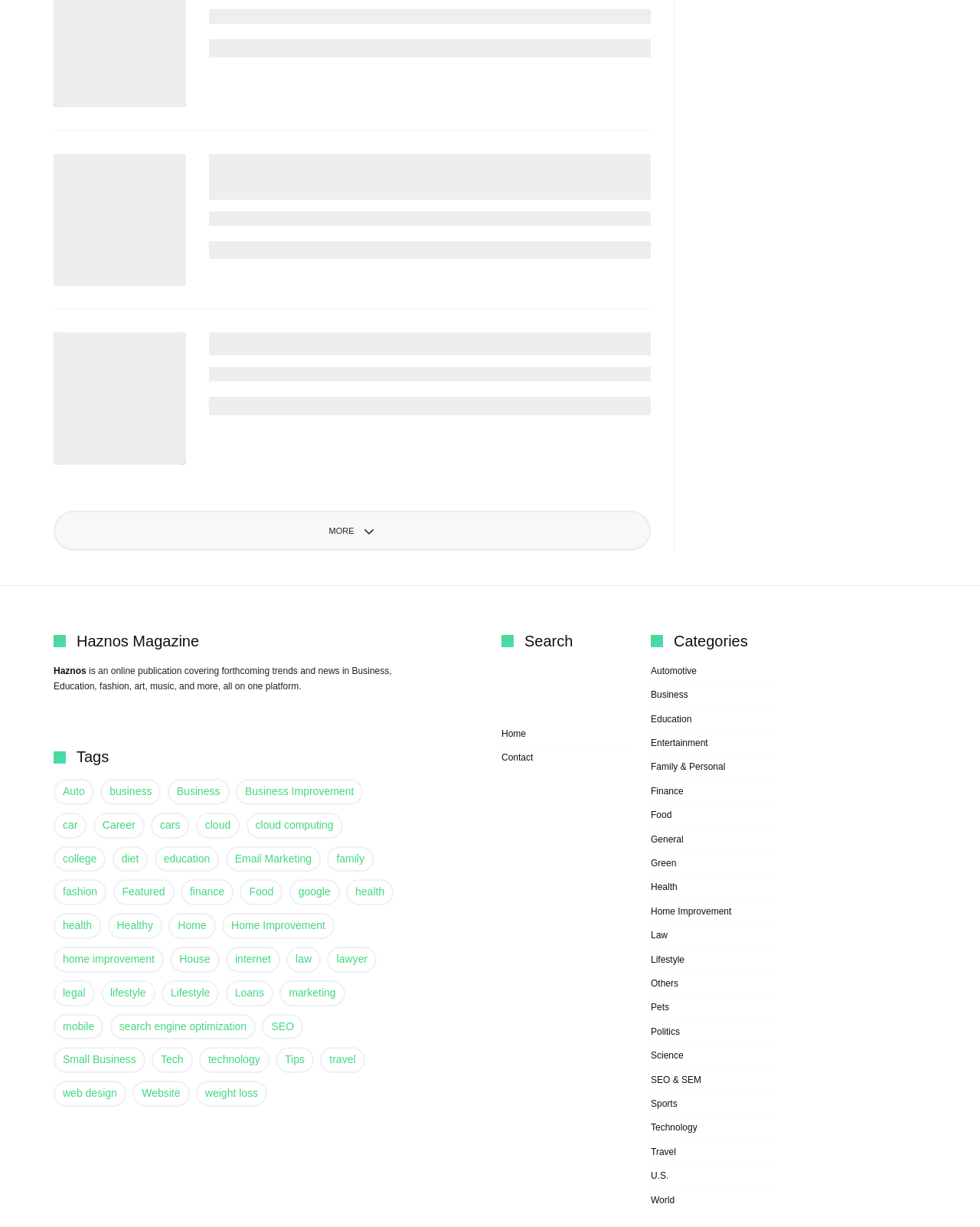Show me the bounding box coordinates of the clickable region to achieve the task as per the instruction: "Read the article about title commitment".

[0.213, 0.125, 0.664, 0.163]